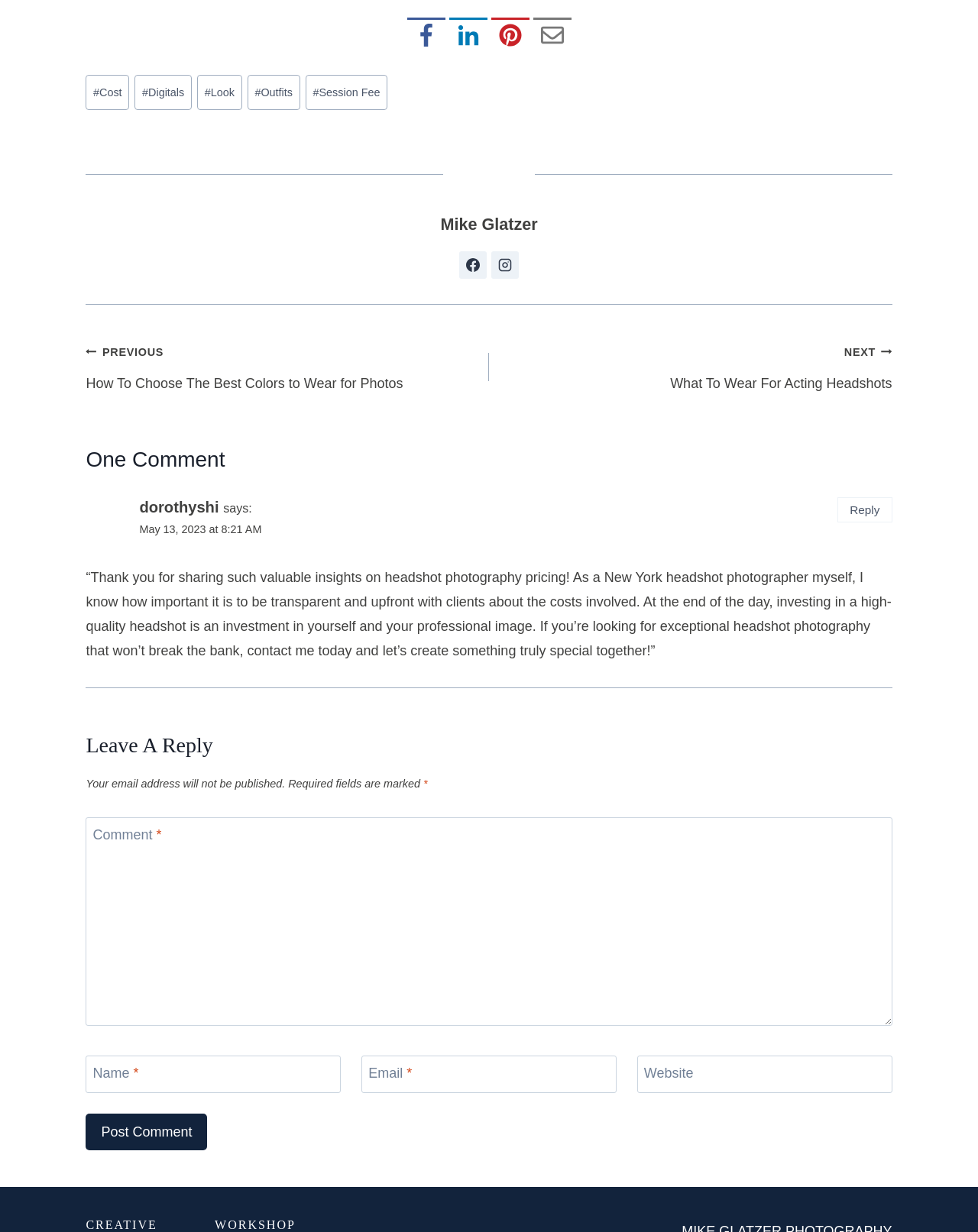Carefully examine the image and provide an in-depth answer to the question: How many social media links are present in the footer section?

The footer section contains links to Facebook, LinkedIn, Pinterest, and Email, which are four social media links.